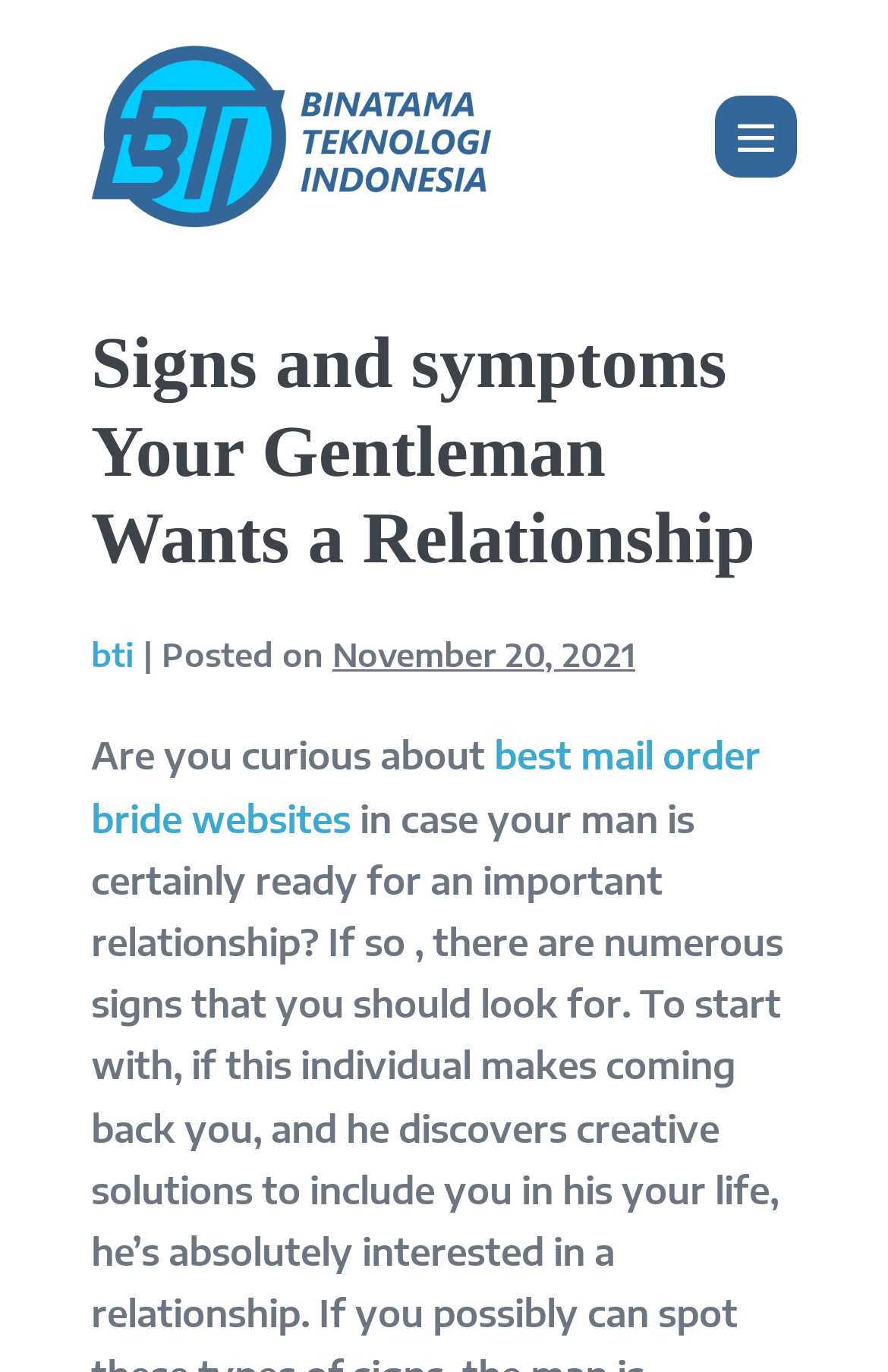What is the logo above the navigation menu? Observe the screenshot and provide a one-word or short phrase answer.

BTI